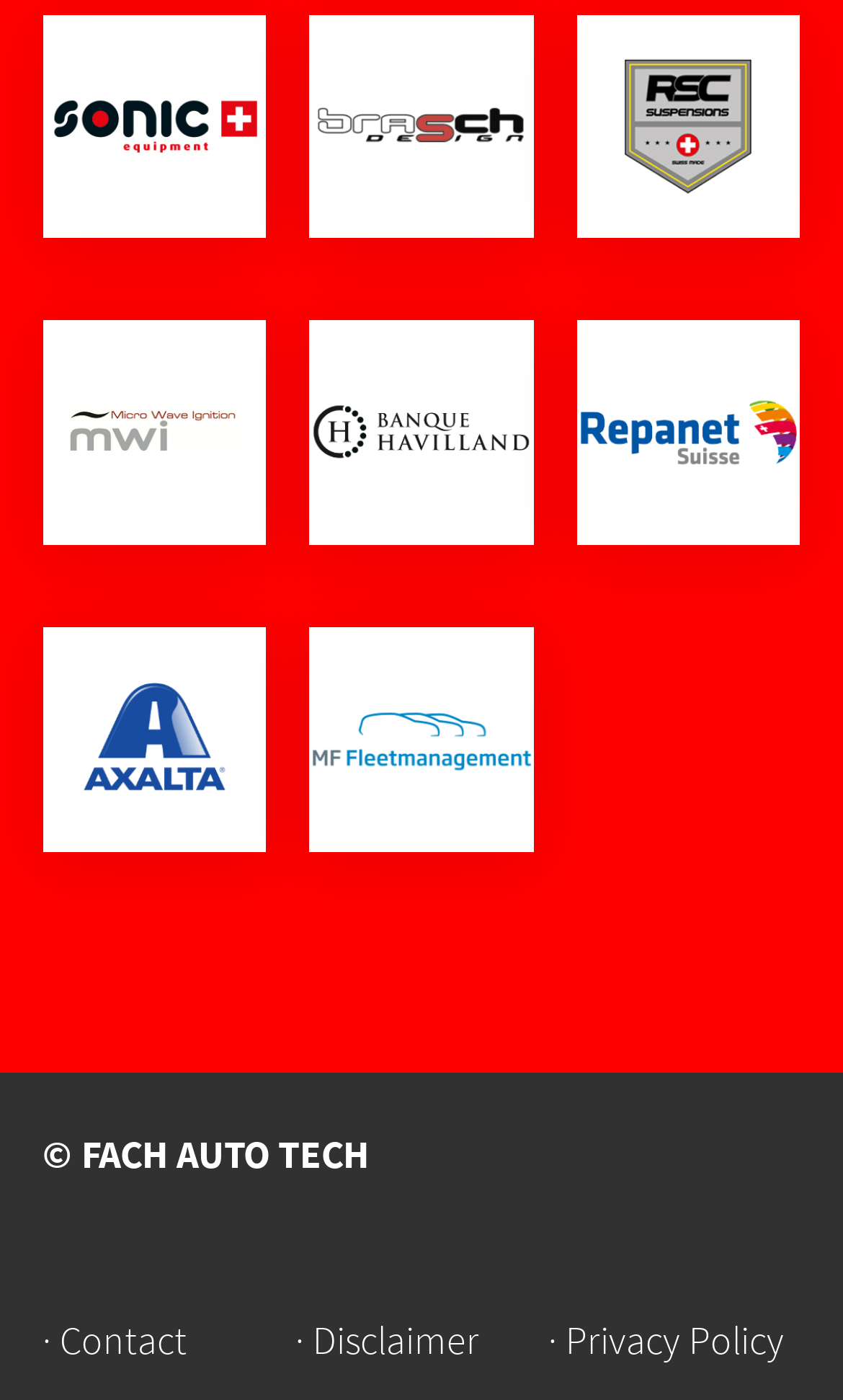Extract the bounding box for the UI element that matches this description: "Disclaimer".

[0.371, 0.939, 0.568, 0.974]